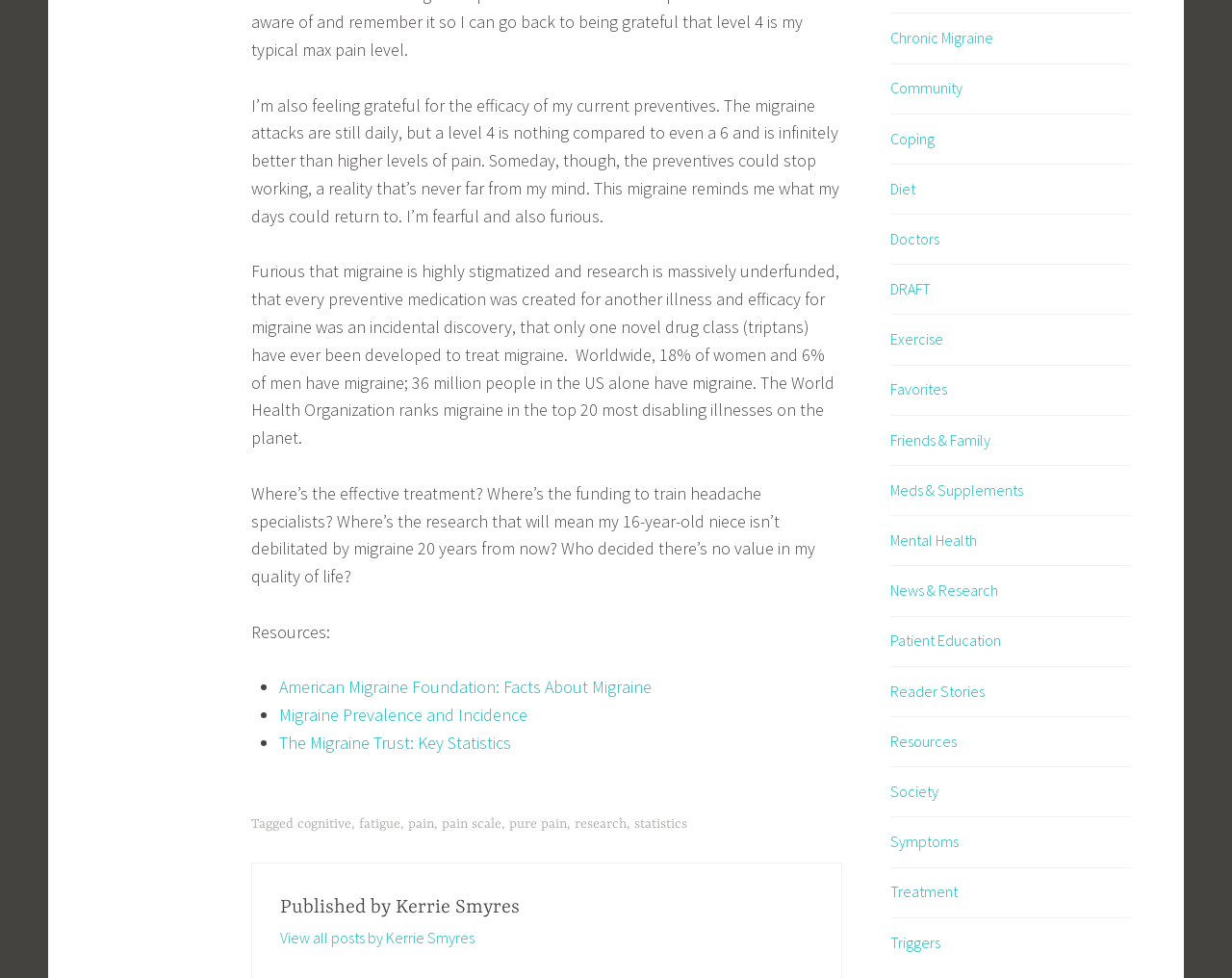Give a short answer to this question using one word or a phrase:
What is the author's feeling about migraine research?

Furious